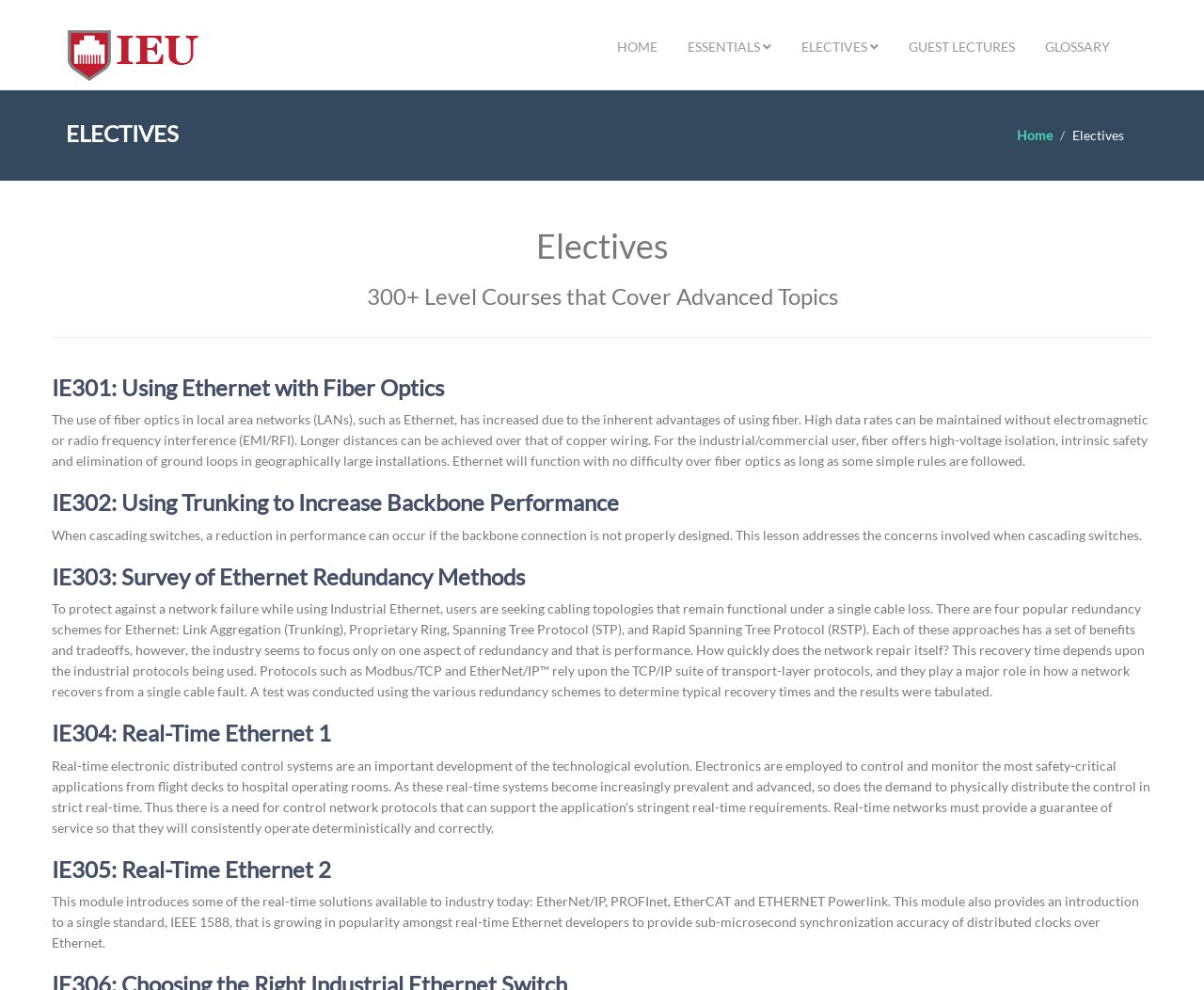What is the purpose of using fiber optics in local area networks?
Provide a concise answer using a single word or phrase based on the image.

To avoid EMI/RFI